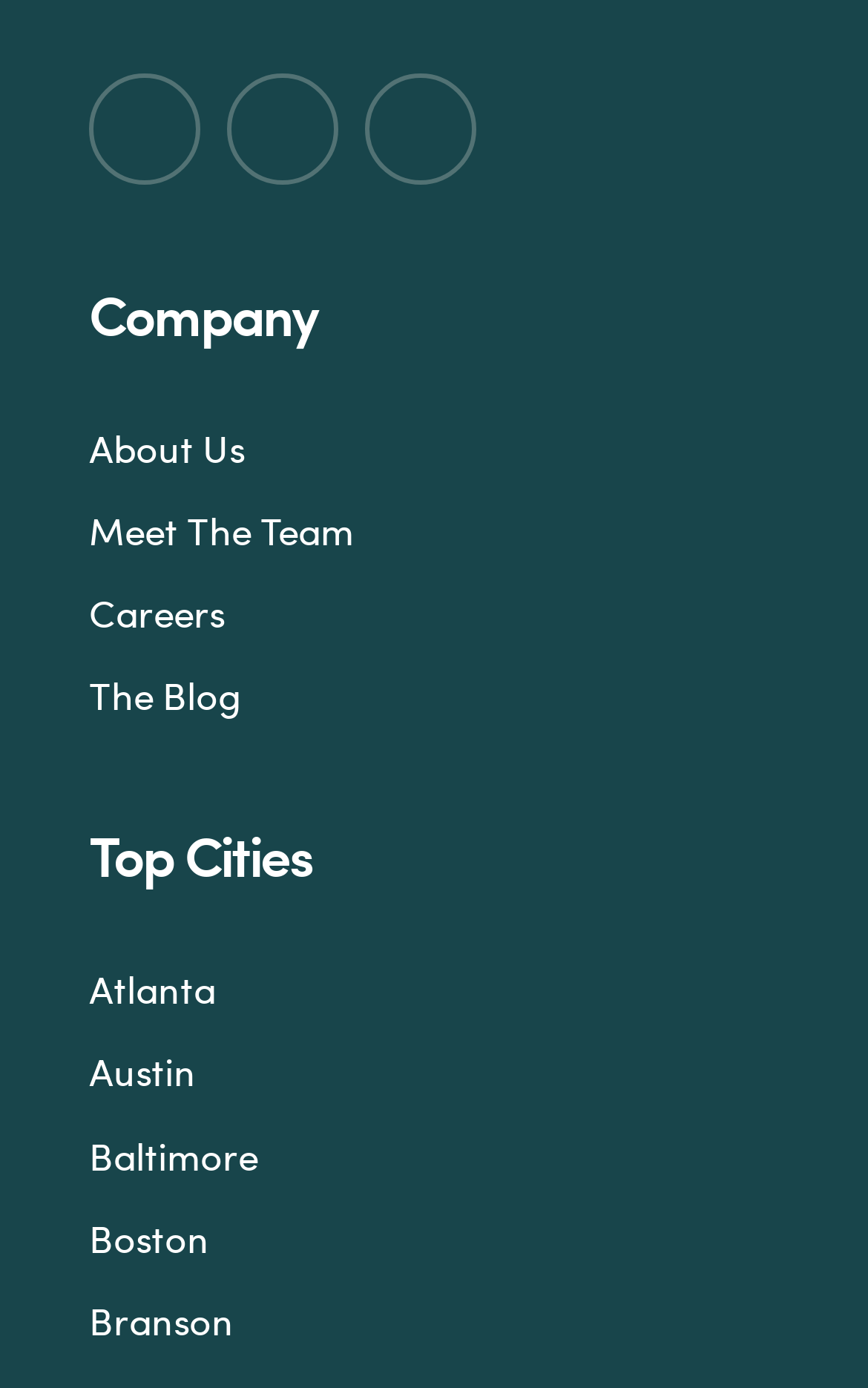How many navigation menus are there at the bottom of the webpage?
Based on the image, answer the question with as much detail as possible.

I observed the bottom of the webpage and found two navigation menus, which are Footer About Menu and Footer Top Cities Menu, so there are 2 navigation menus.